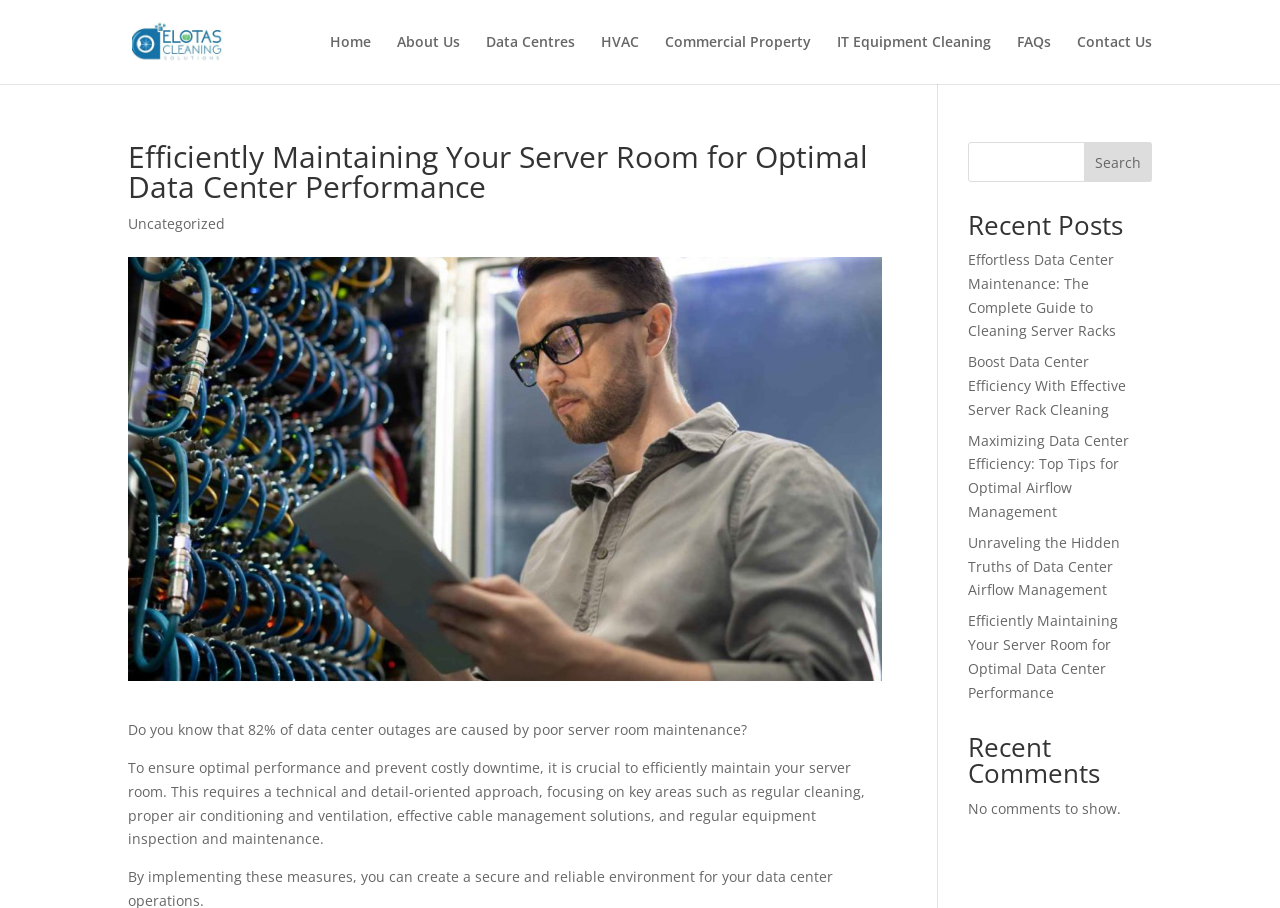Can you extract the headline from the webpage for me?

Efficiently Maintaining Your Server Room for Optimal Data Center Performance